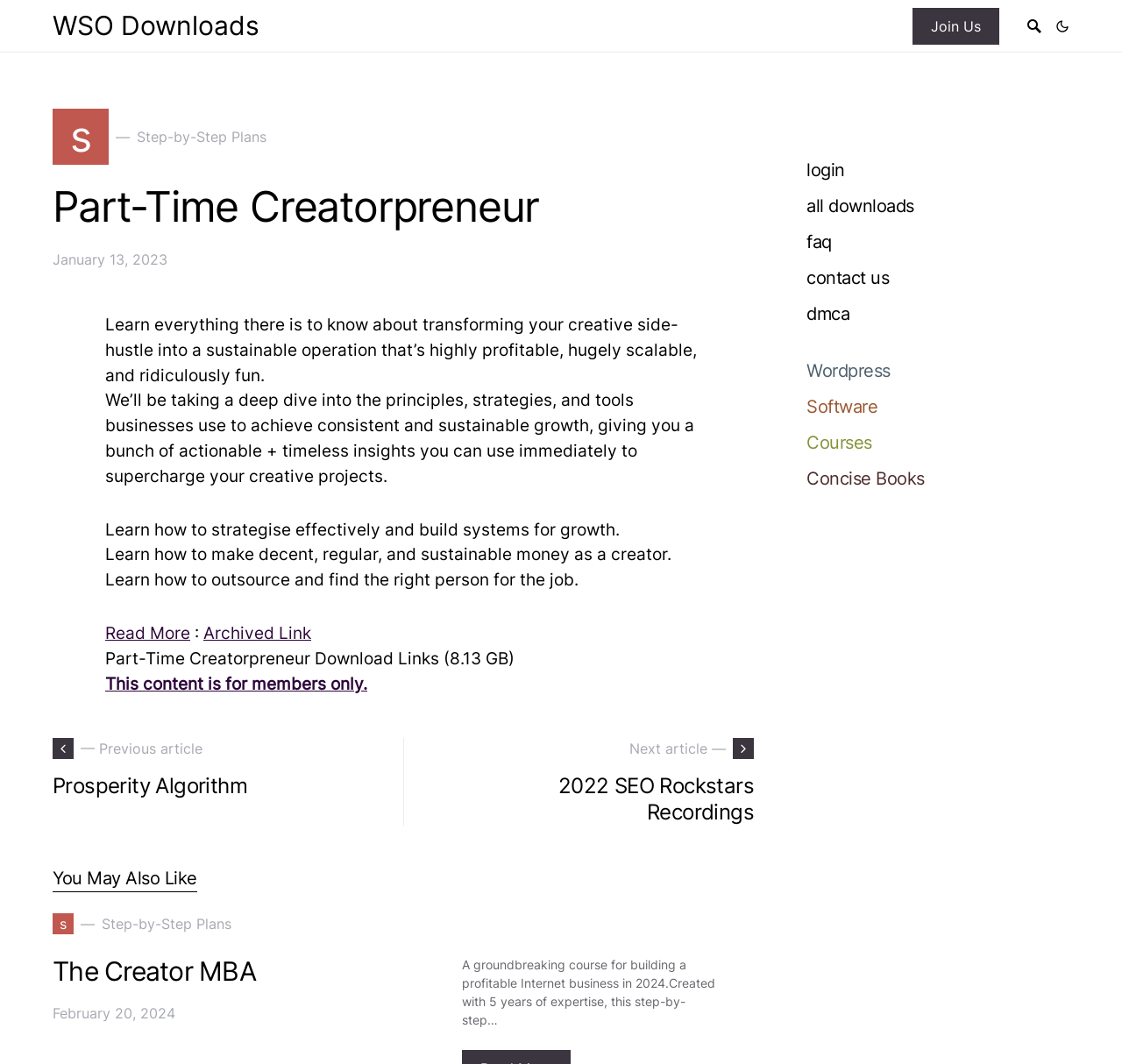Please identify the bounding box coordinates of the area I need to click to accomplish the following instruction: "Login to your account".

[0.719, 0.102, 0.953, 0.123]